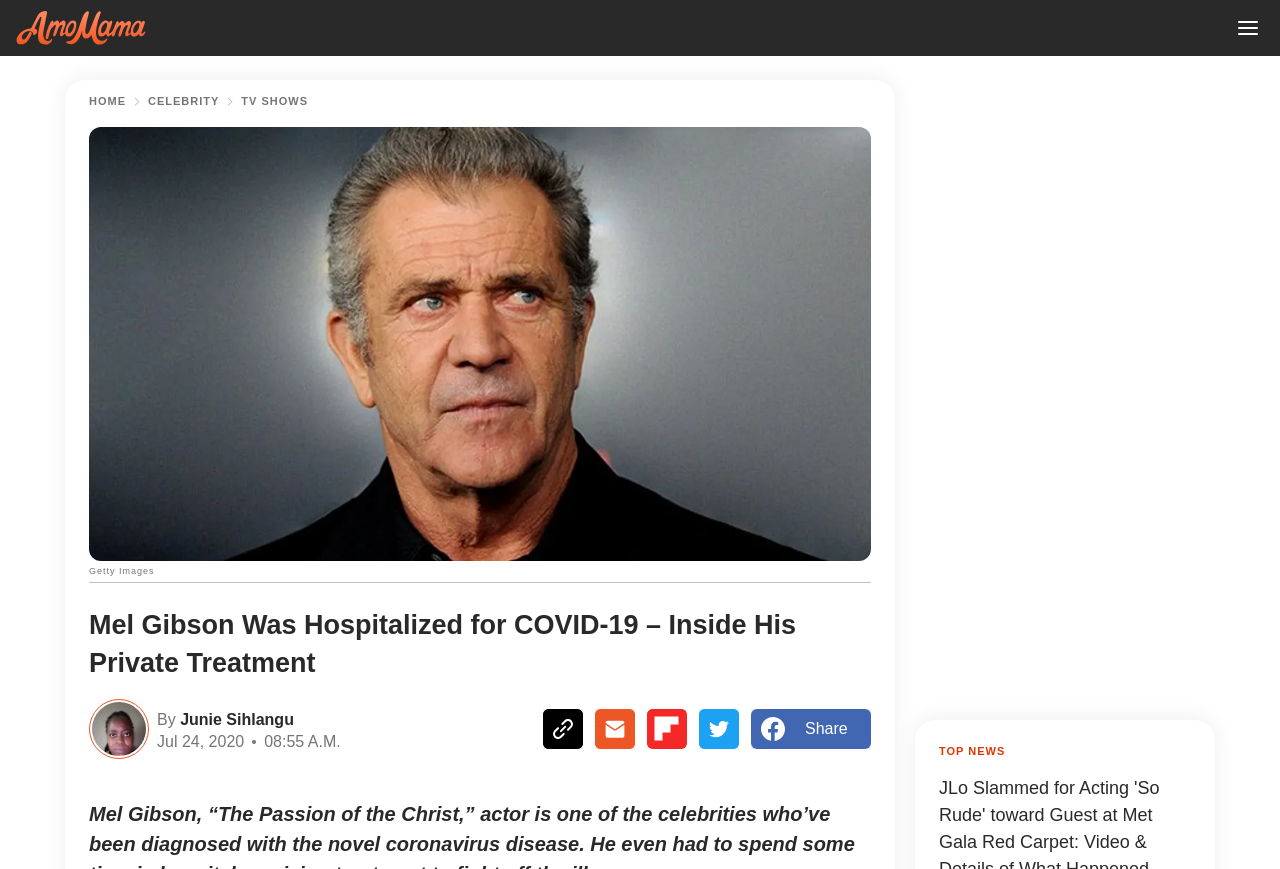Determine the bounding box coordinates of the element's region needed to click to follow the instruction: "Open the menu". Provide these coordinates as four float numbers between 0 and 1, formatted as [left, top, right, bottom].

[0.962, 0.014, 0.988, 0.051]